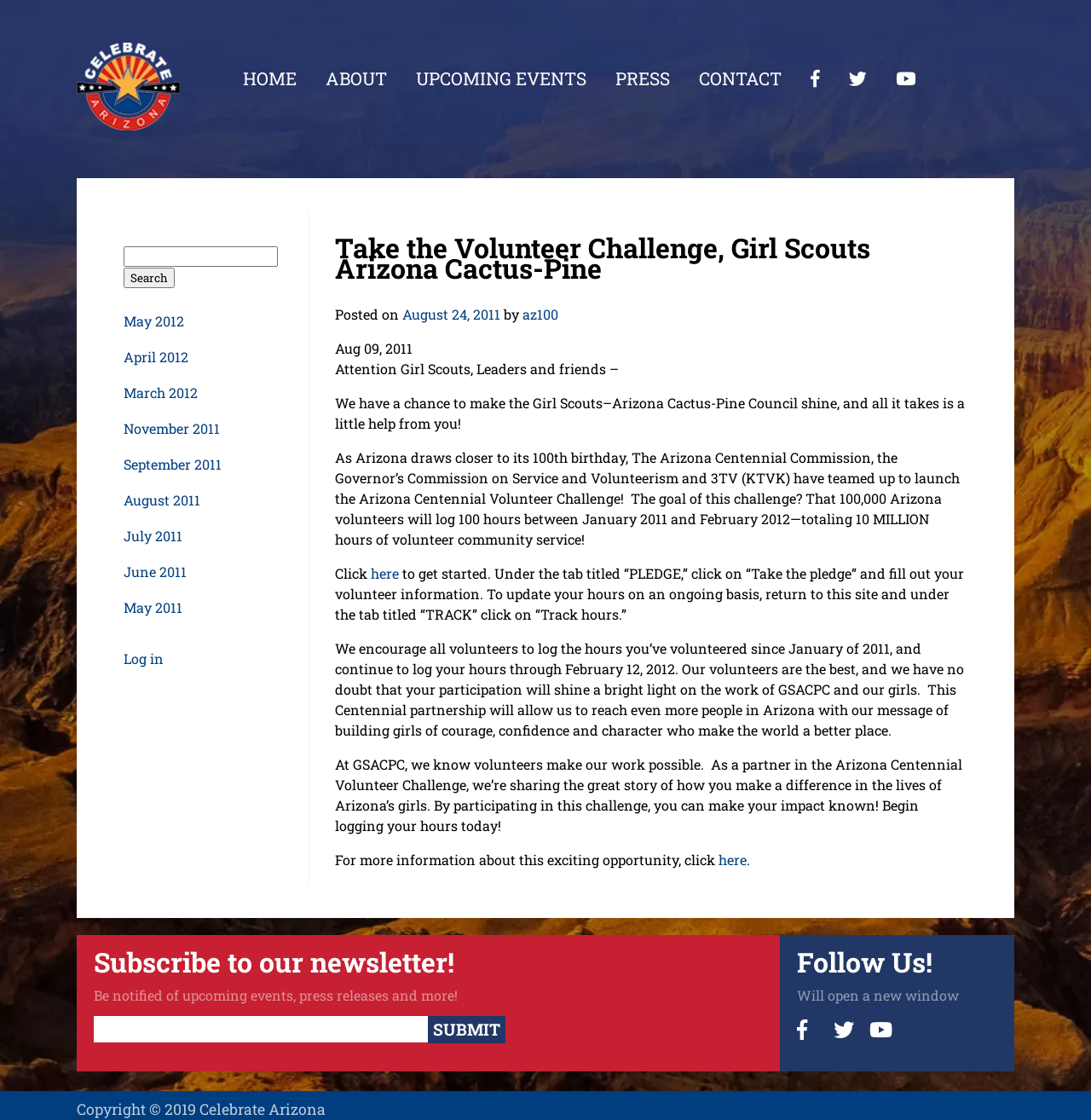Identify the primary heading of the webpage and provide its text.

Take the Volunteer Challenge, Girl Scouts Arizona Cactus-Pine